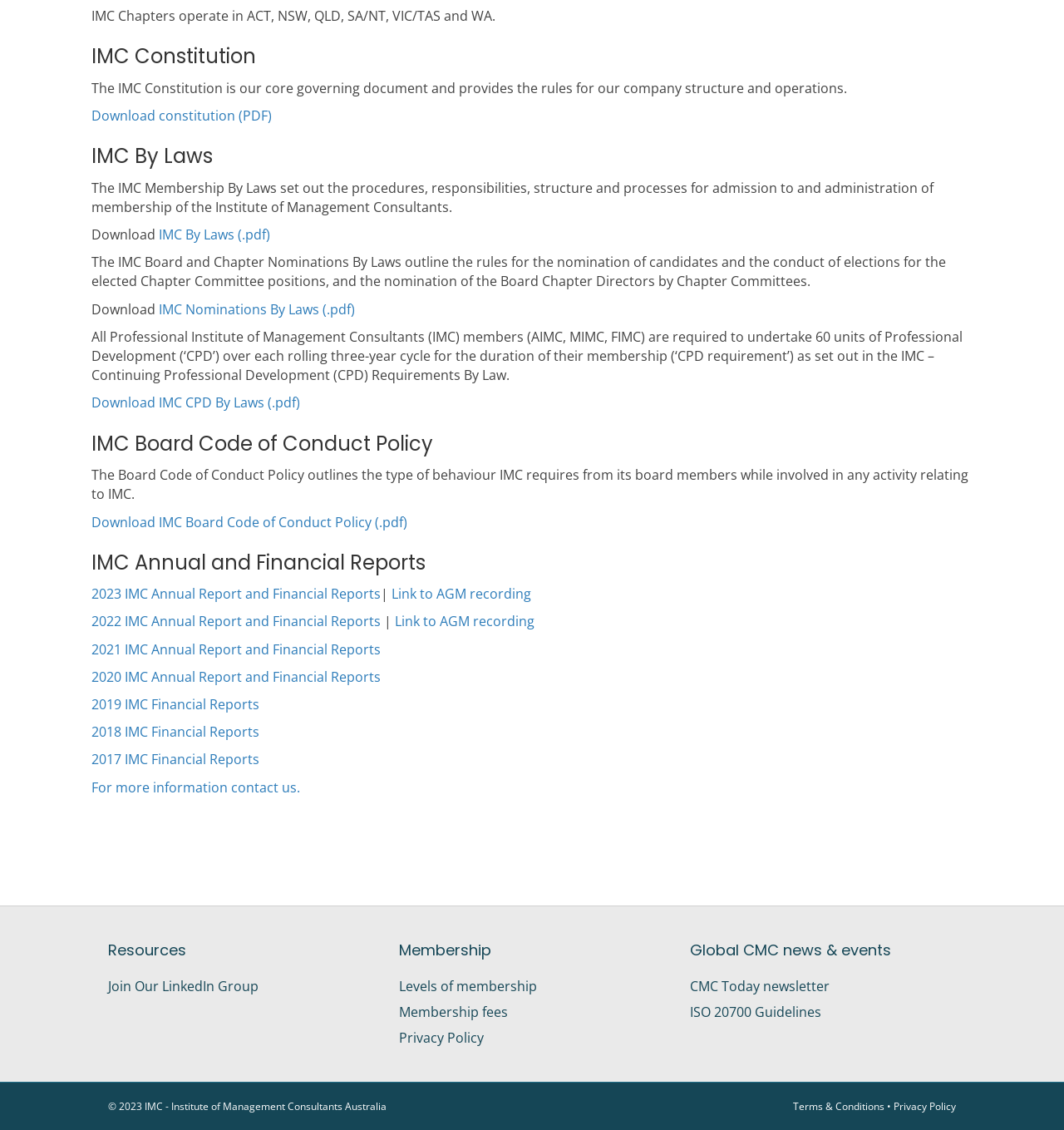Provide a one-word or short-phrase response to the question:
What is the purpose of the IMC CPD By Laws?

To set out CPD requirements